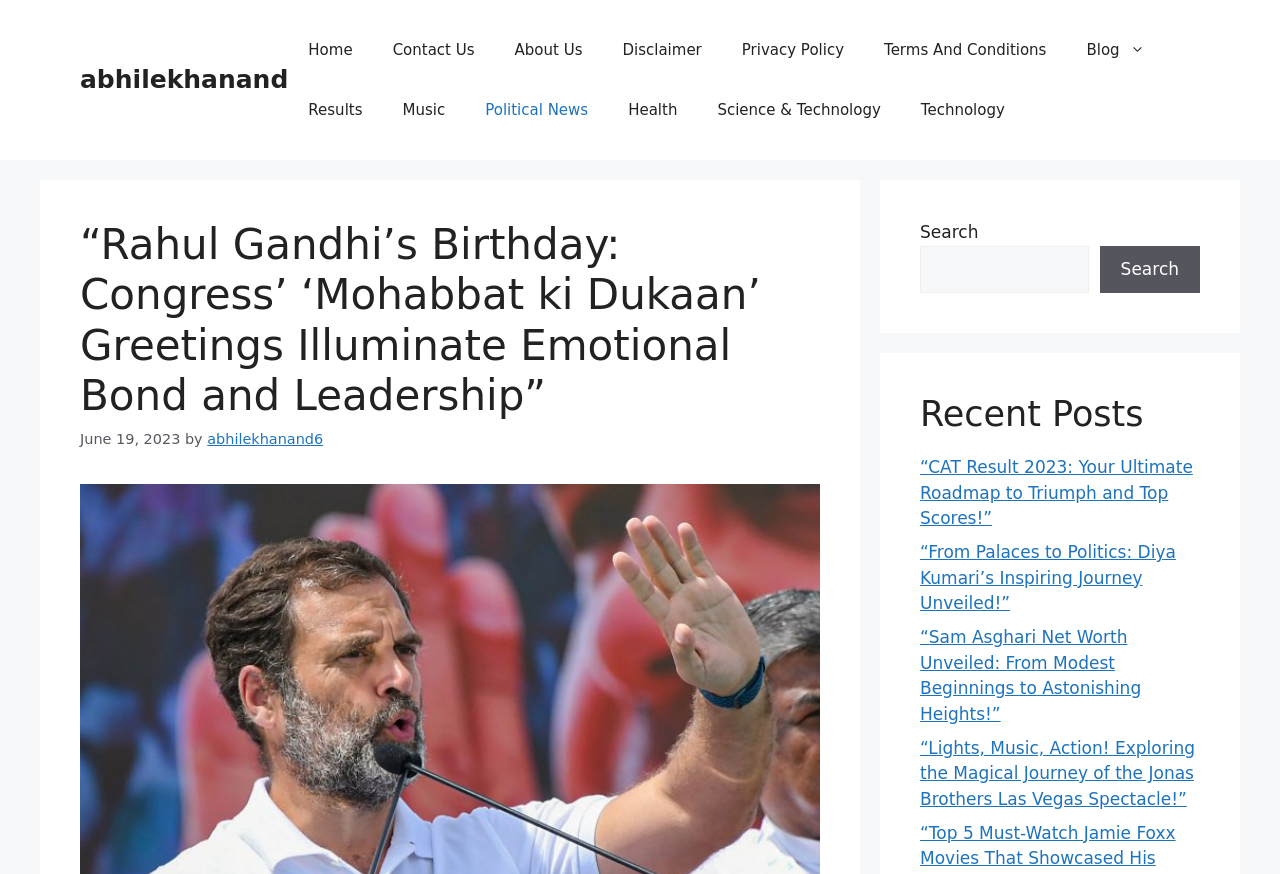Determine the bounding box coordinates (top-left x, top-left y, bottom-right x, bottom-right y) of the UI element described in the following text: Music

[0.299, 0.092, 0.363, 0.16]